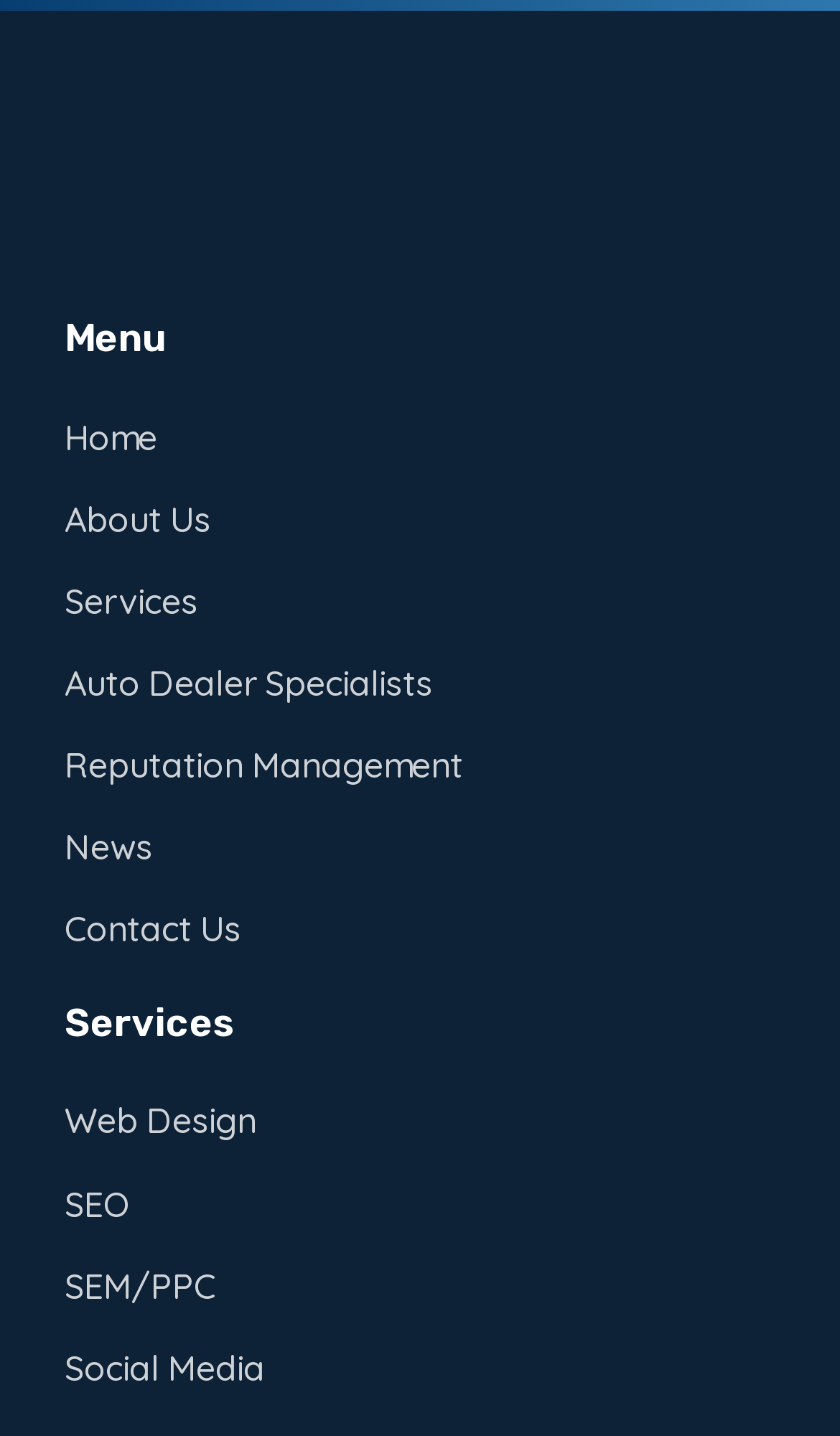Answer the question below using just one word or a short phrase: 
What is the last link in the menu?

Contact Us